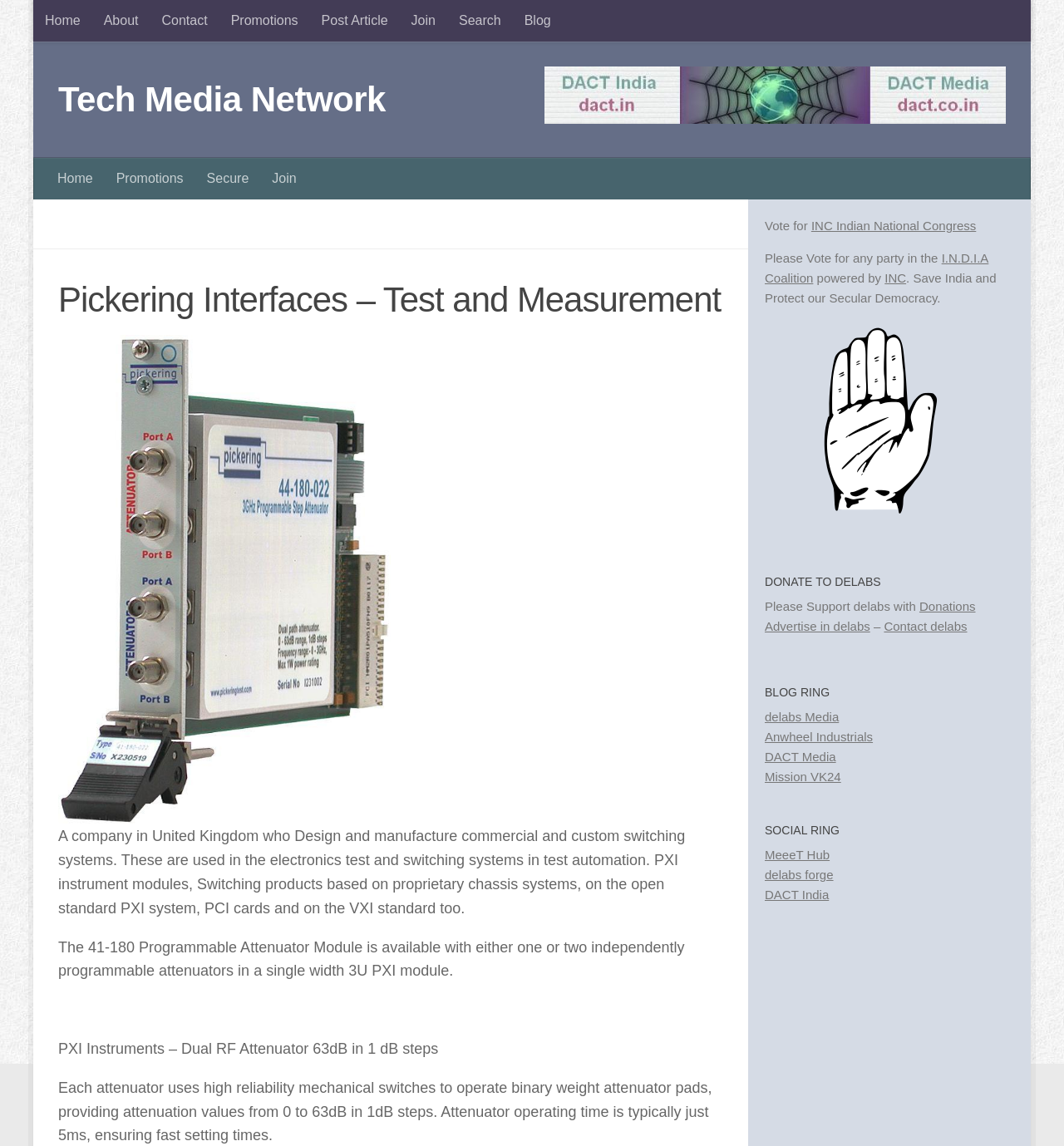Please find and give the text of the main heading on the webpage.

Pickering Interfaces – Test and Measurement